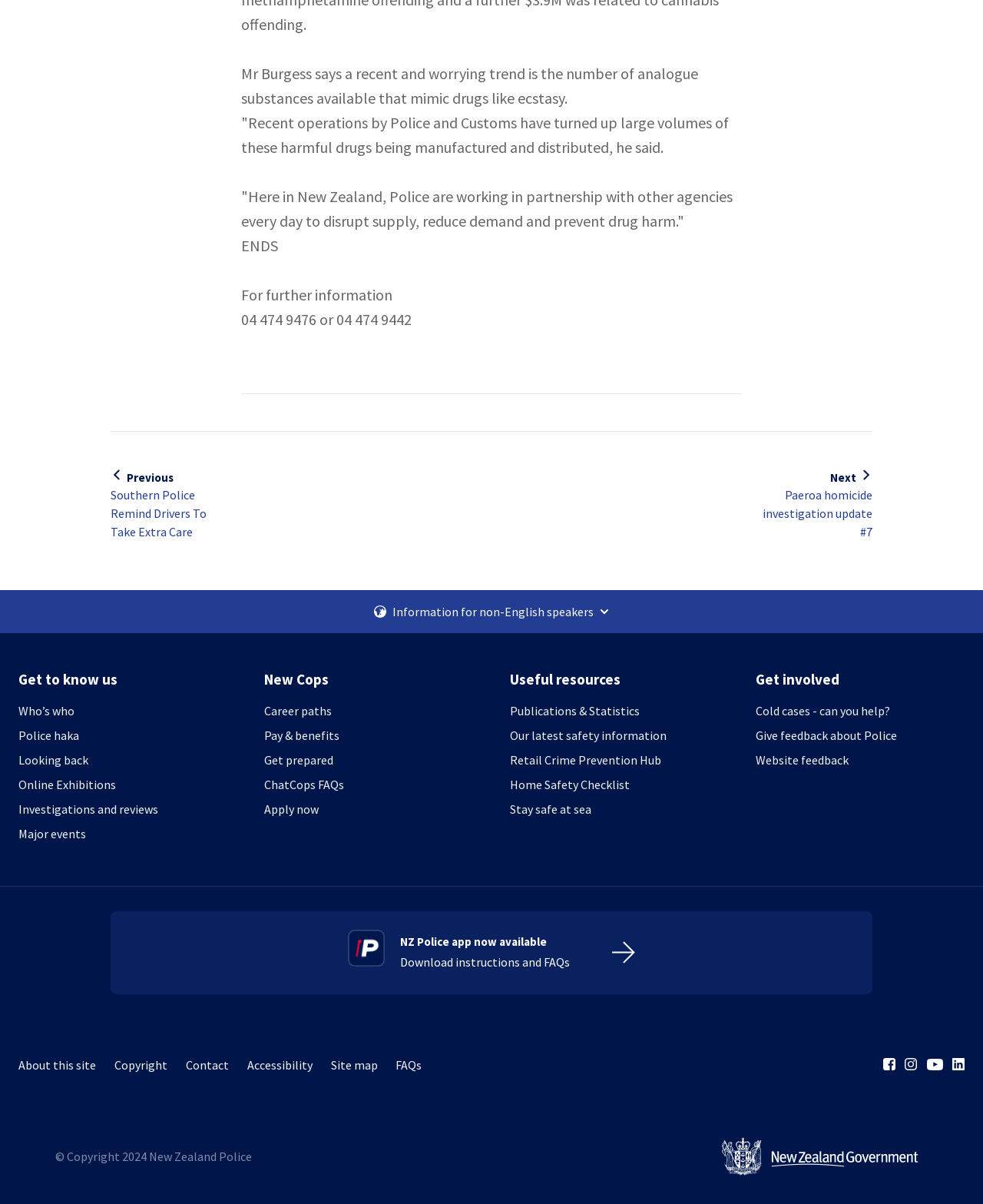From the element description About this site, predict the bounding box coordinates of the UI element. The coordinates must be specified in the format (top-left x, top-left y, bottom-right x, bottom-right y) and should be within the 0 to 1 range.

[0.019, 0.877, 0.098, 0.902]